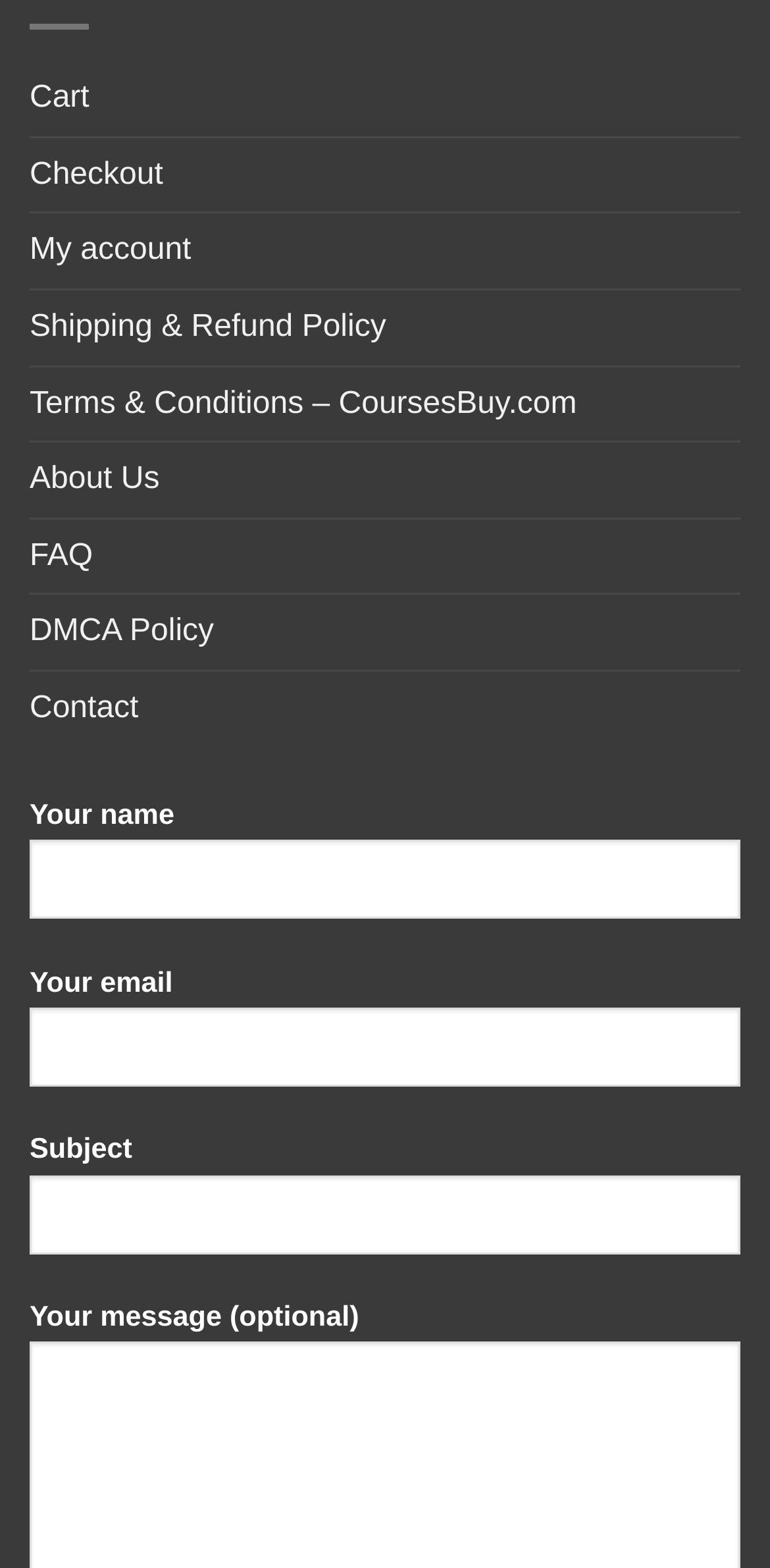Given the element description My account, specify the bounding box coordinates of the corresponding UI element in the format (top-left x, top-left y, bottom-right x, bottom-right y). All values must be between 0 and 1.

[0.038, 0.137, 0.248, 0.184]